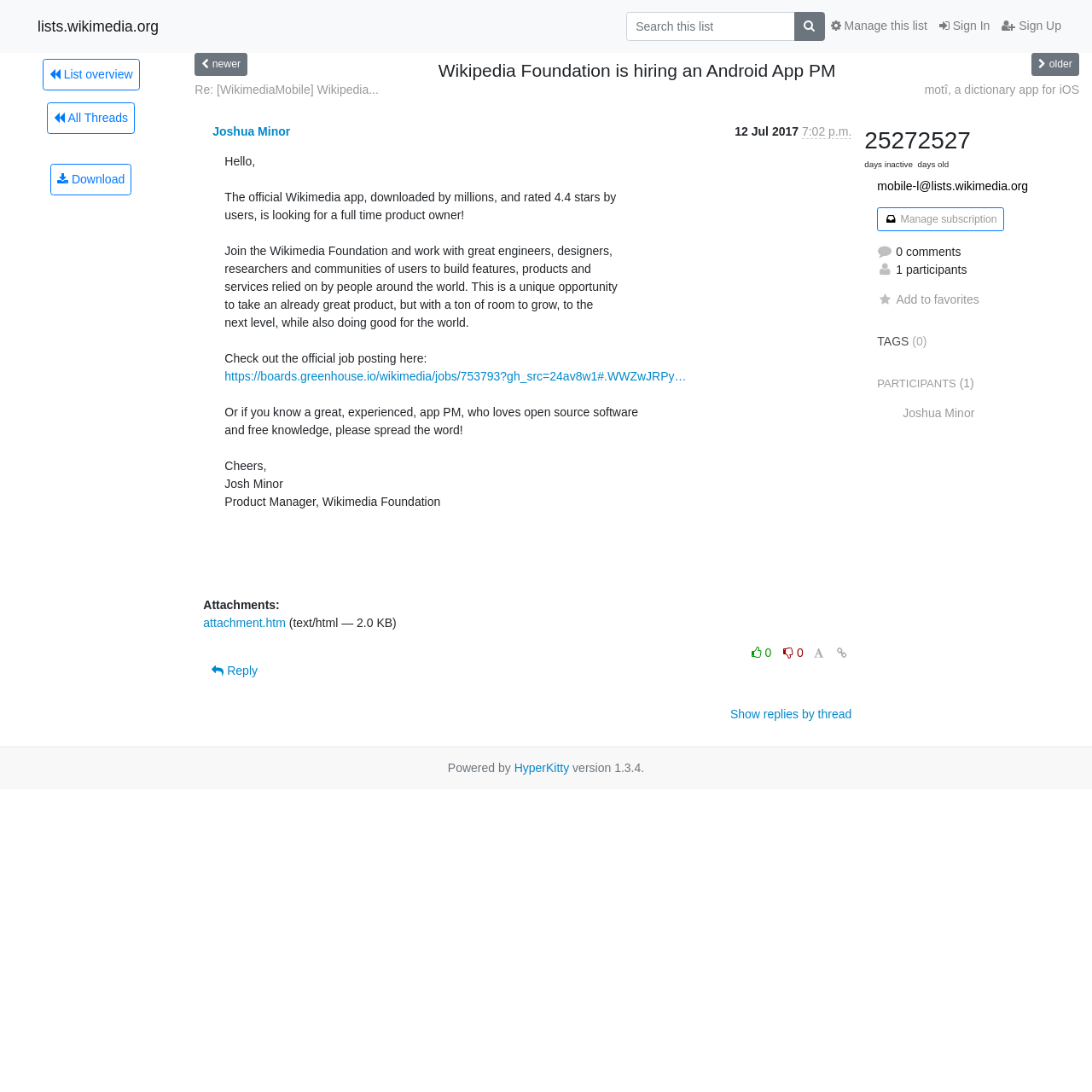Locate the bounding box coordinates of the area you need to click to fulfill this instruction: 'Search this list'. The coordinates must be in the form of four float numbers ranging from 0 to 1: [left, top, right, bottom].

[0.573, 0.011, 0.728, 0.037]